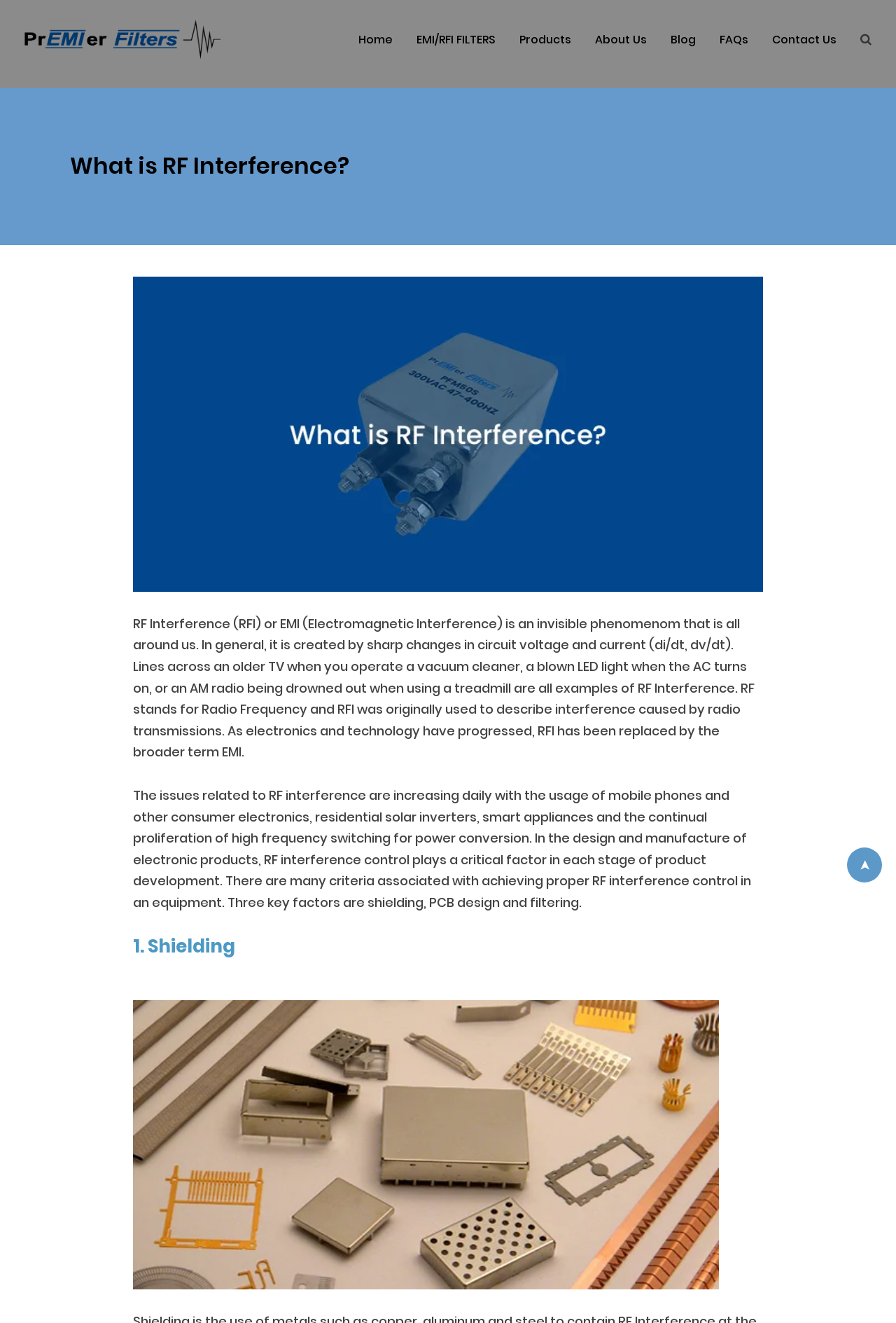Given the element description, predict the bounding box coordinates in the format (top-left x, top-left y, bottom-right x, bottom-right y), using floating point numbers between 0 and 1: EMI/RFI FILTERS

[0.453, 0.02, 0.565, 0.039]